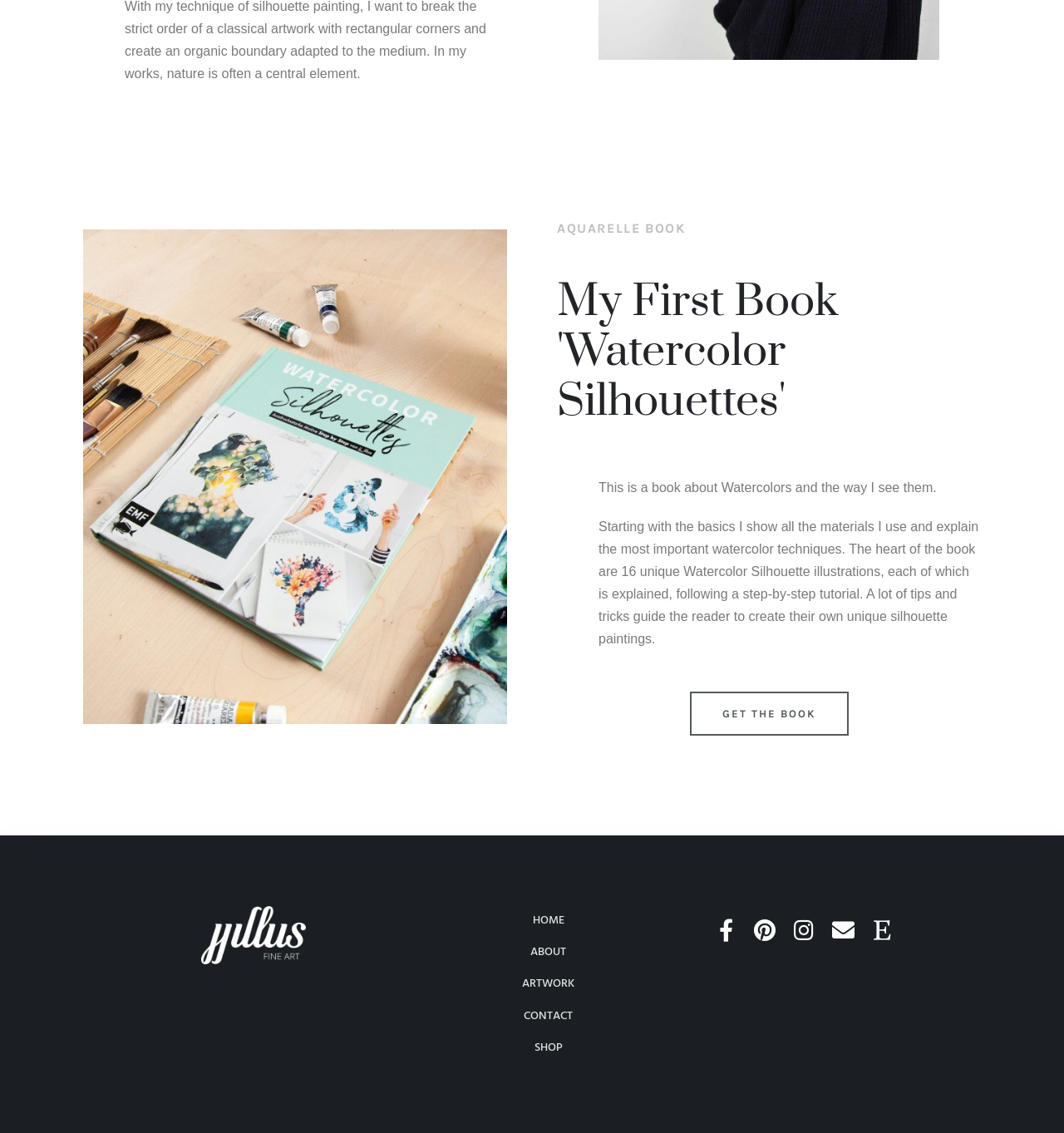What is the purpose of the book?
Look at the webpage screenshot and answer the question with a detailed explanation.

The purpose of the book is to teach watercolor techniques, as mentioned in the StaticText 'Starting with the basics I show all the materials I use and explain the most important watercolor techniques.'.